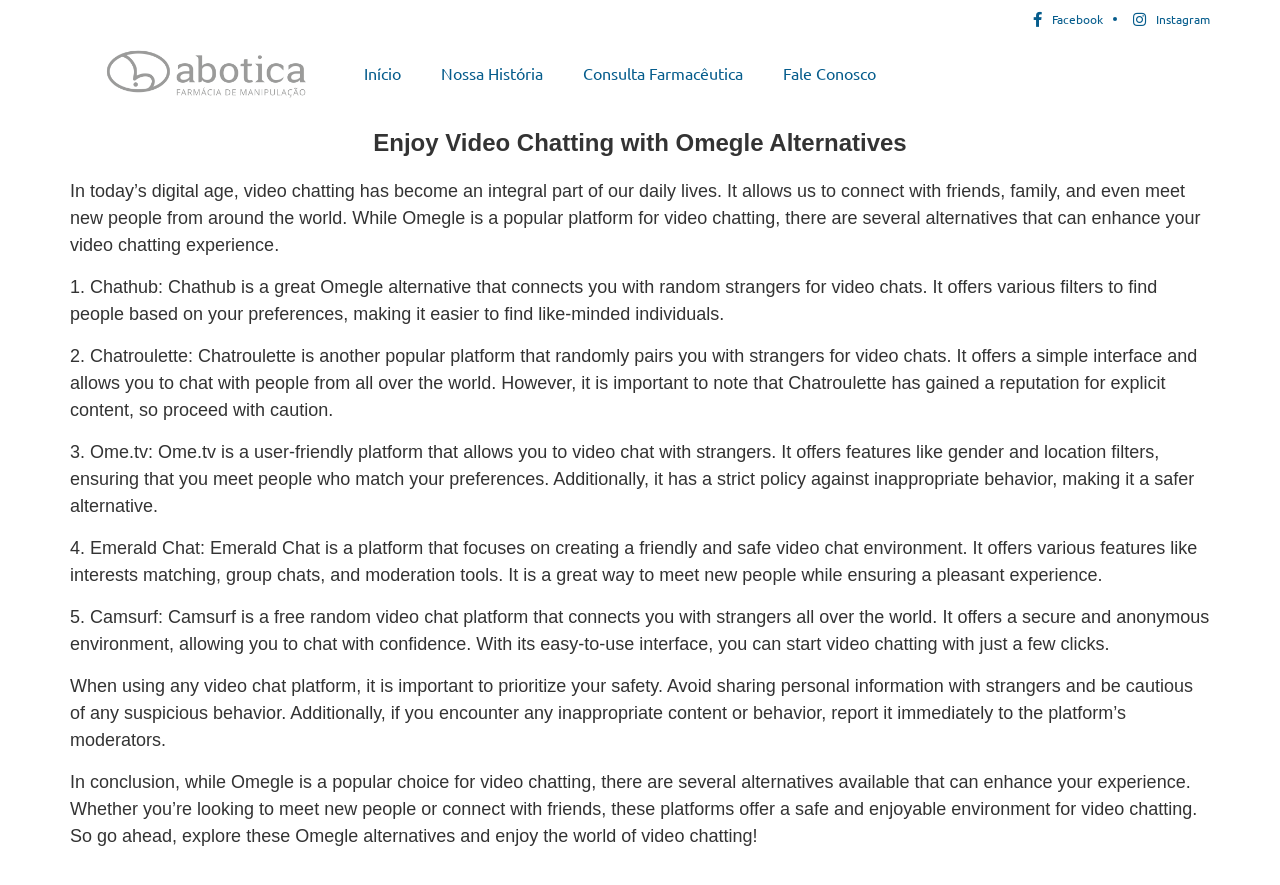What is the purpose of the video chat platforms?
Give a comprehensive and detailed explanation for the question.

According to the static text element with ID 100, video chatting has become an integral part of our daily lives, allowing us to connect with friends, family, and even meet new people from around the world.